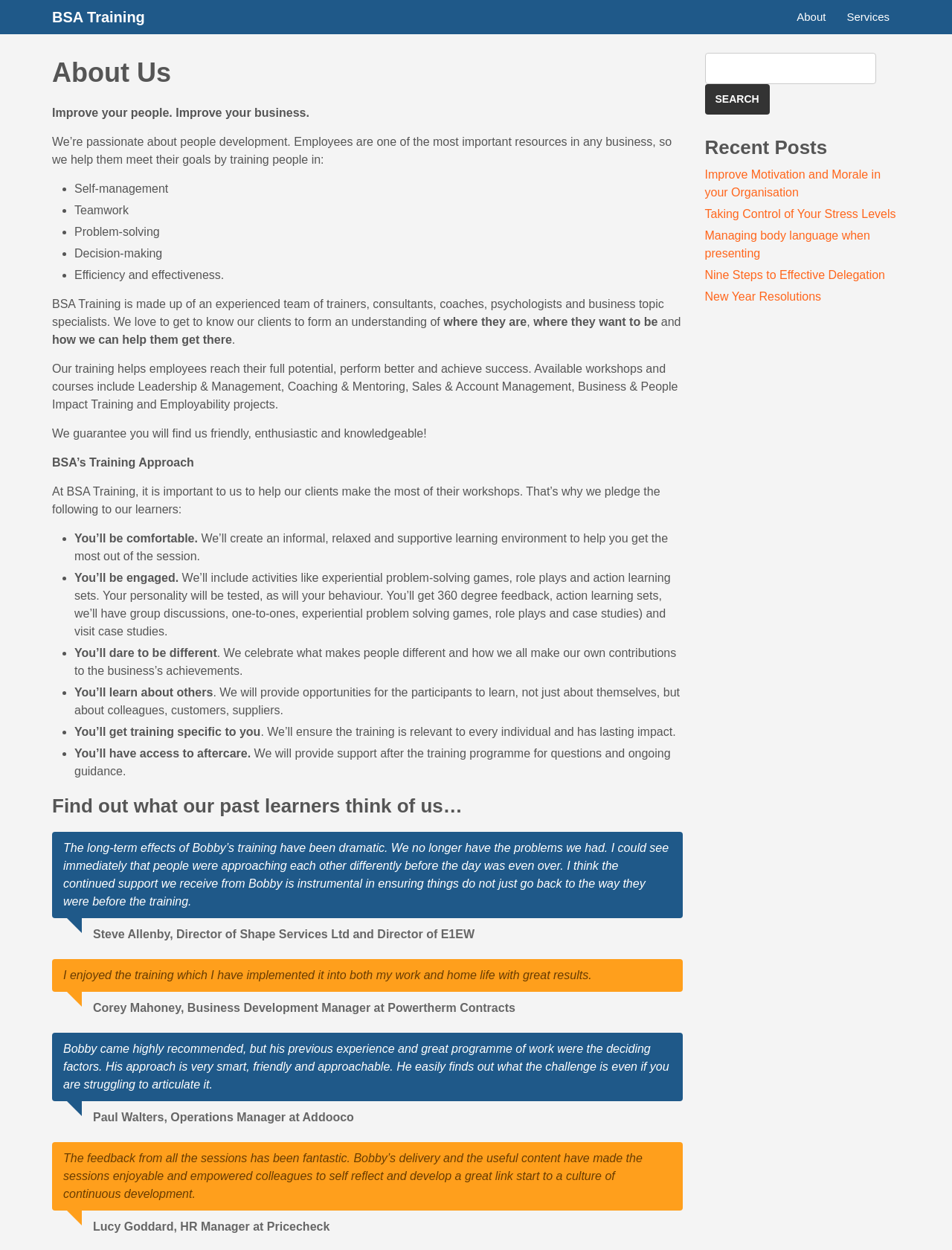Pinpoint the bounding box coordinates of the element to be clicked to execute the instruction: "Click on the 'BSA Training' link".

[0.055, 0.0, 0.152, 0.027]